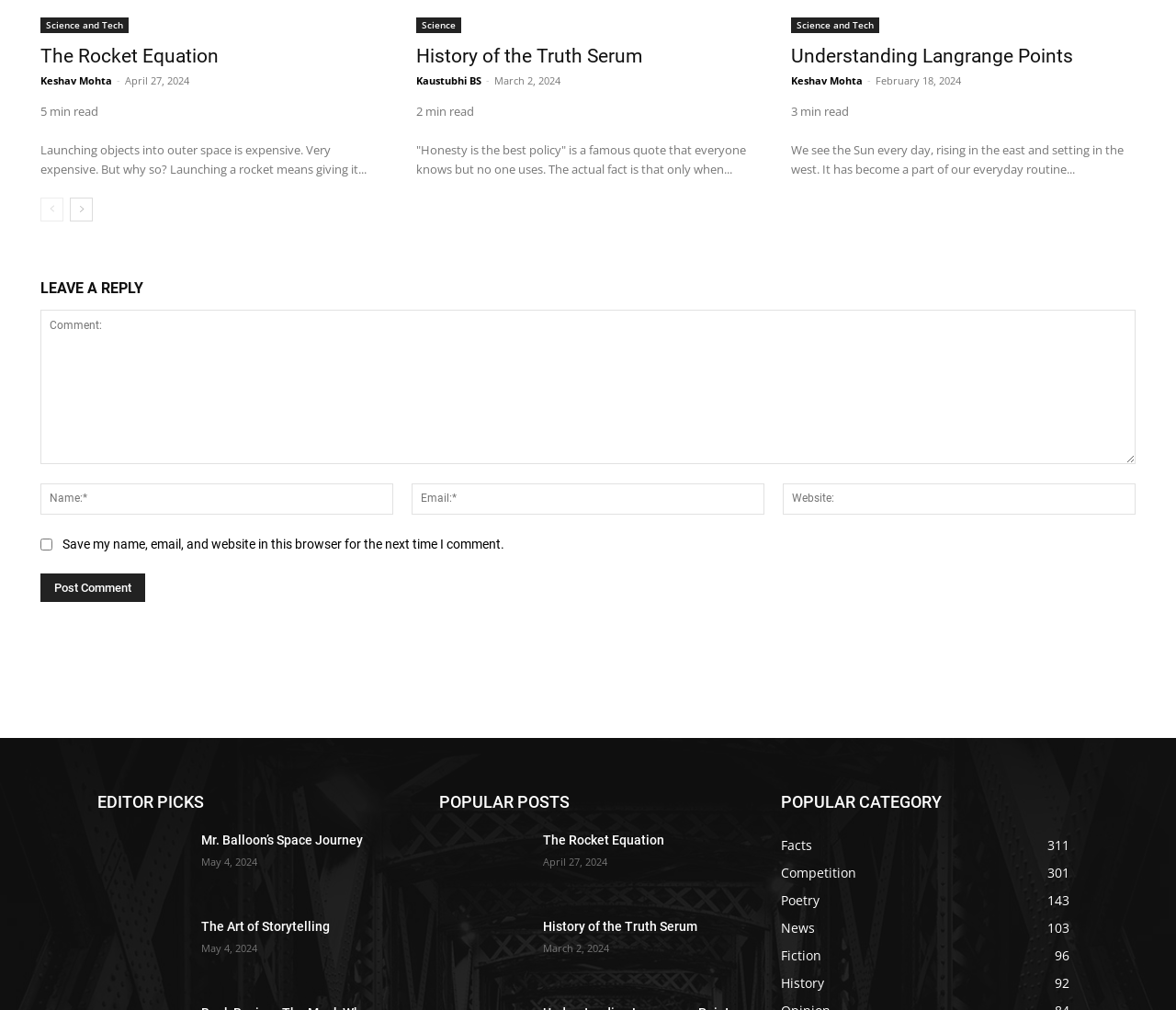What is the date of the article 'Mr. Balloon’s Space Journey'?
Refer to the image and give a detailed answer to the question.

I looked for the date associated with the article 'Mr. Balloon’s Space Journey' and found it next to the article title, which is 'May 4, 2024'.